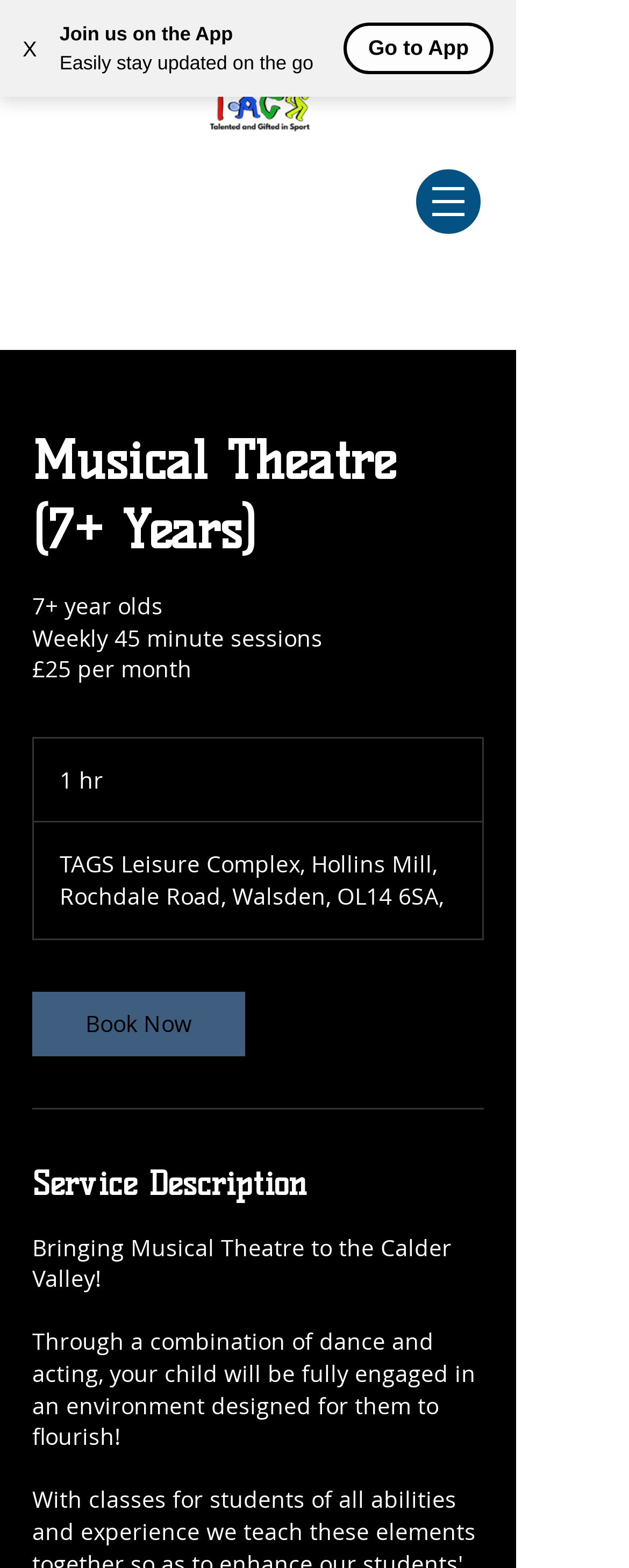What is the age range for the musical theatre class?
Answer the question using a single word or phrase, according to the image.

7+ years